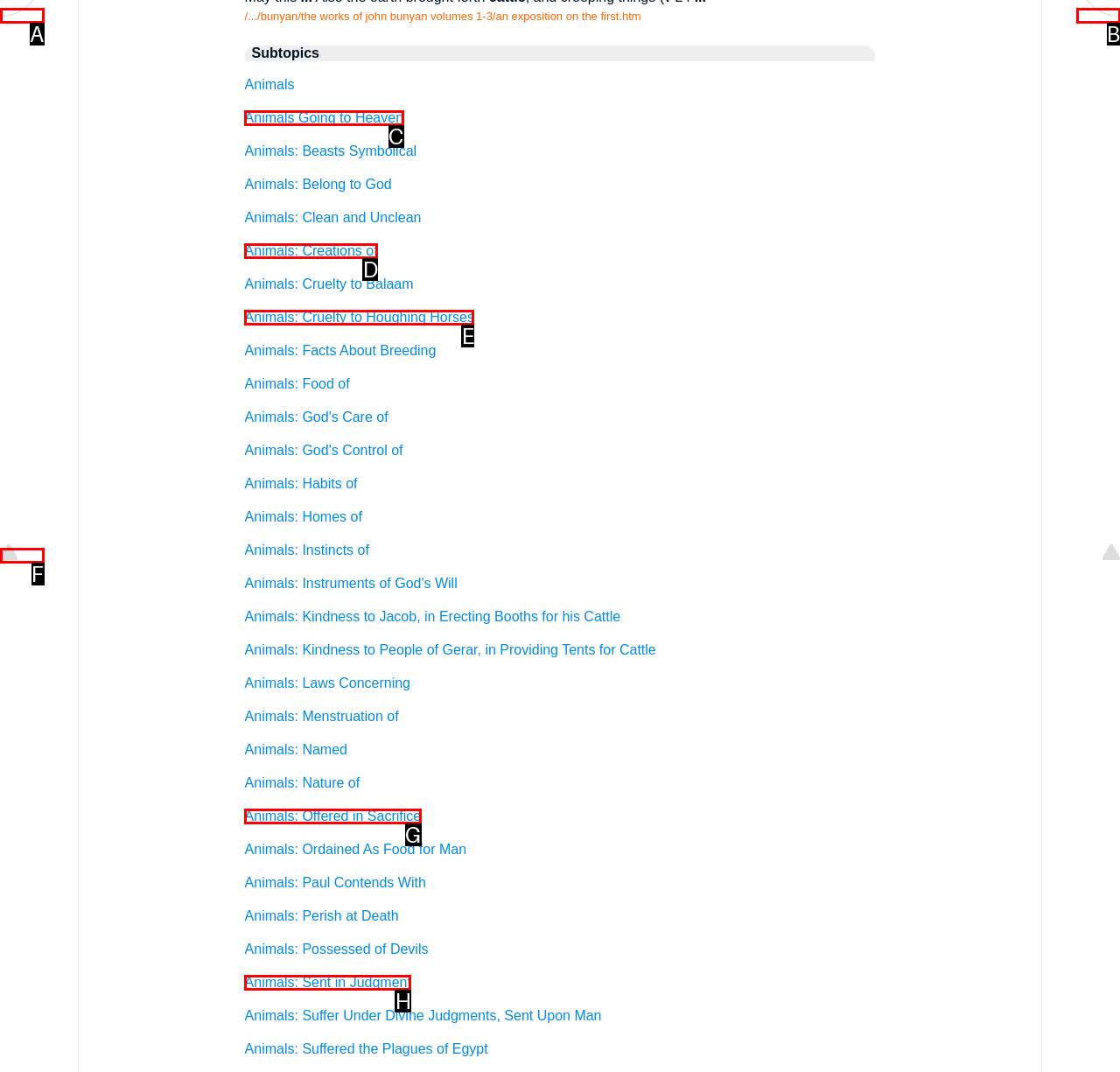Find the HTML element that corresponds to the description: title="Animals". Indicate your selection by the letter of the appropriate option.

A